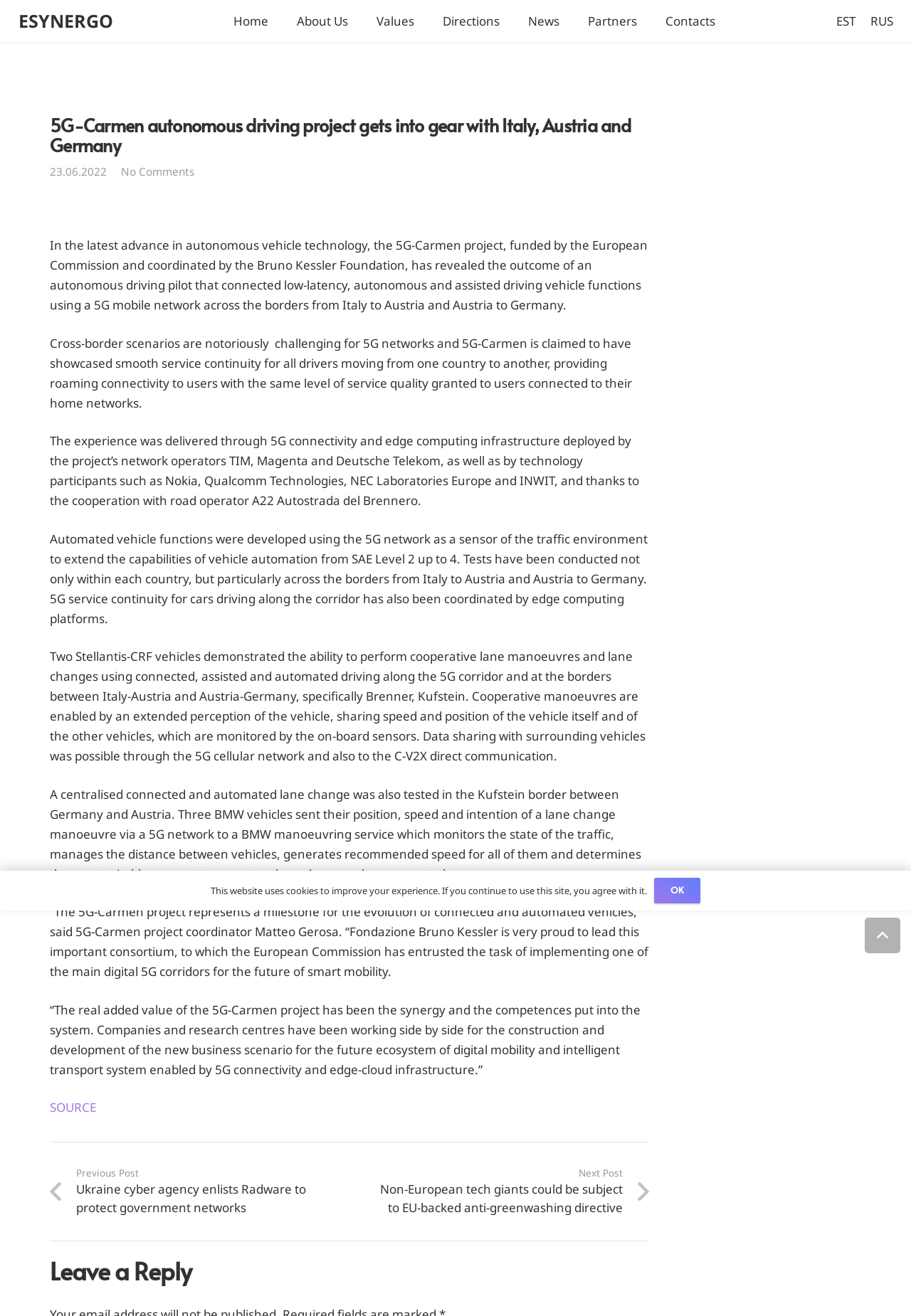What is the purpose of the 5G-Carmen project?
Using the information presented in the image, please offer a detailed response to the question.

The 5G-Carmen project aims to develop autonomous vehicle technology, specifically to connect low-latency, autonomous and assisted driving vehicle functions using a 5G mobile network across borders.